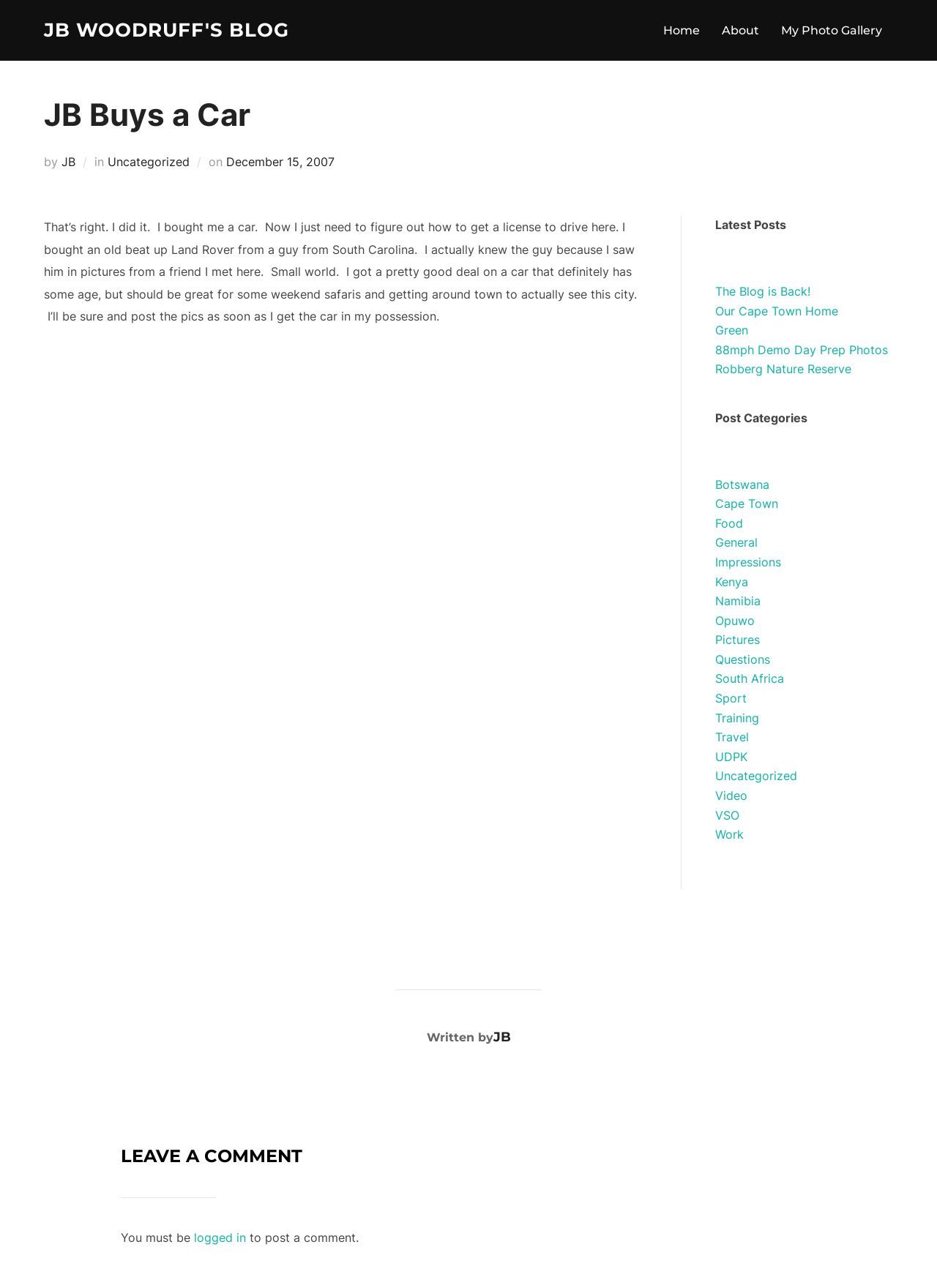Find the bounding box coordinates of the element you need to click on to perform this action: 'Check the 'Latest Posts''. The coordinates should be represented by four float values between 0 and 1, in the format [left, top, right, bottom].

[0.764, 0.169, 0.839, 0.18]